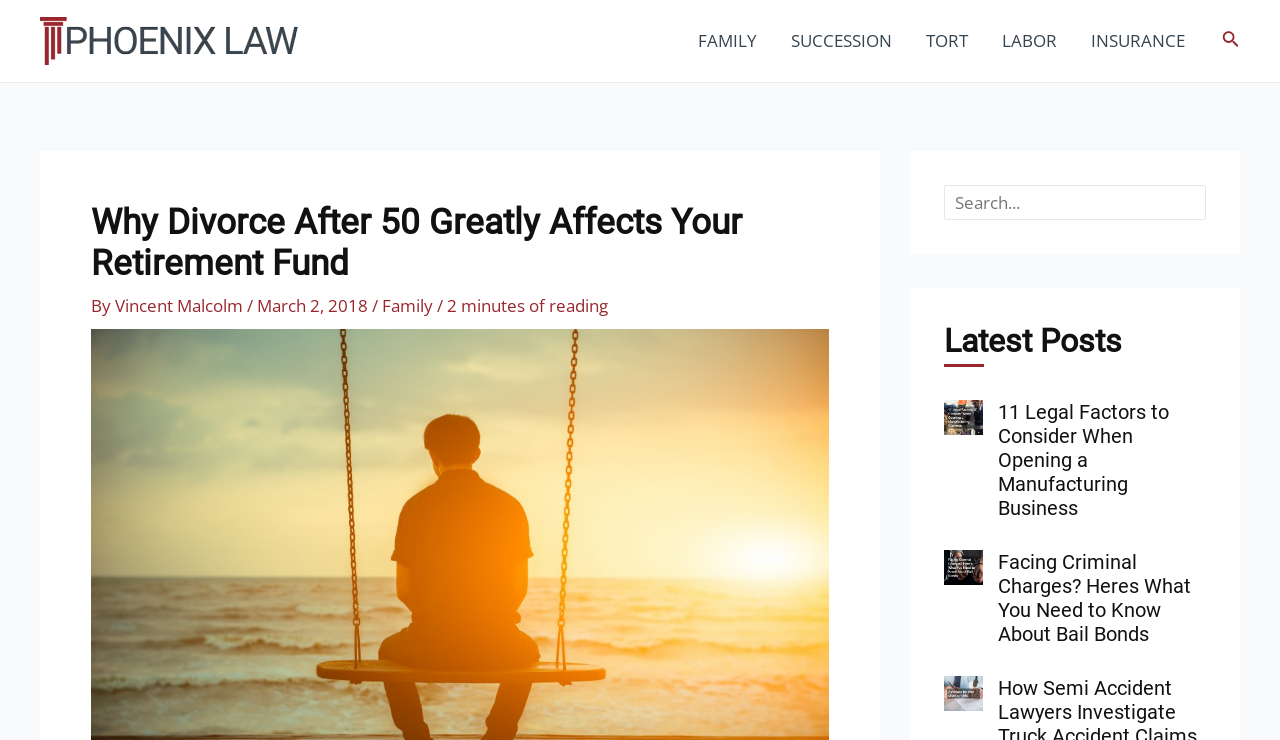Please locate the bounding box coordinates of the element that needs to be clicked to achieve the following instruction: "Read 'Shopping for a tradie website'". The coordinates should be four float numbers between 0 and 1, i.e., [left, top, right, bottom].

None